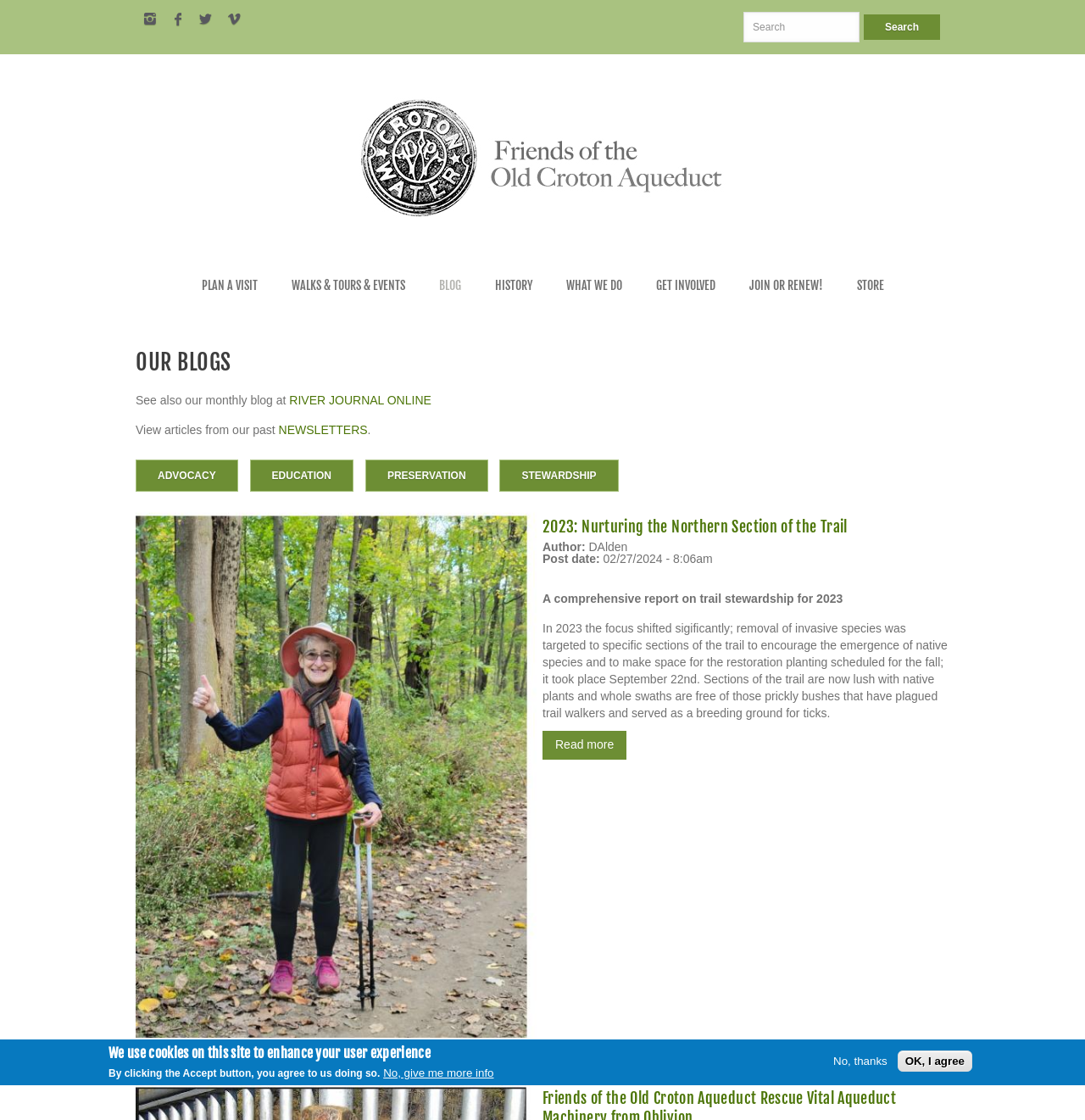Please study the image and answer the question comprehensively:
What is the topic of the blog post '2023: Nurturing the Northern Section of the Trail'?

I read the blog post and found that it discusses trail stewardship, specifically the removal of invasive species and restoration planting on the Northern Section of the Trail in 2023.